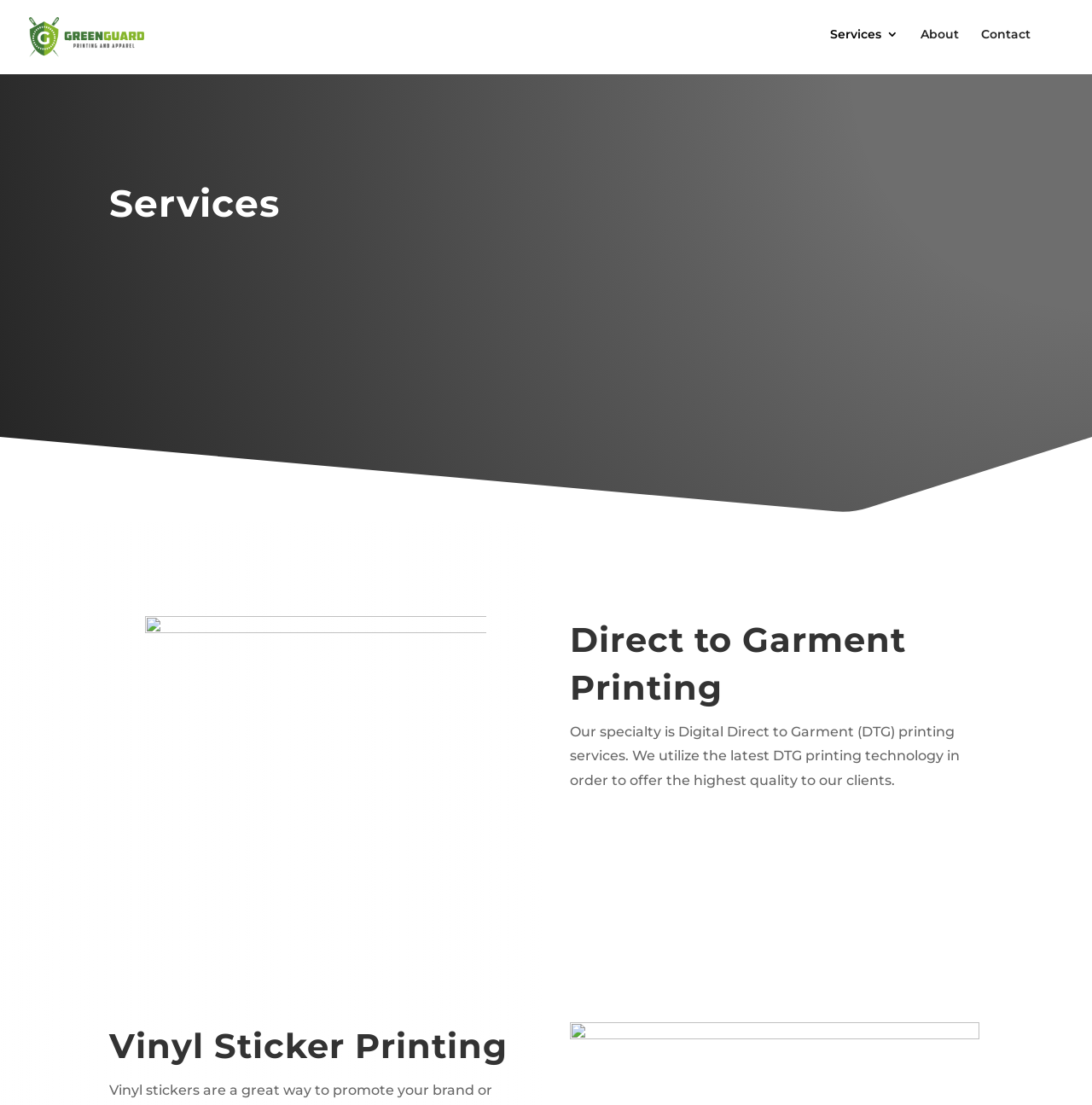Determine the bounding box coordinates for the area that needs to be clicked to fulfill this task: "View Vinyl Sticker Printing services". The coordinates must be given as four float numbers between 0 and 1, i.e., [left, top, right, bottom].

[0.422, 0.279, 0.625, 0.325]